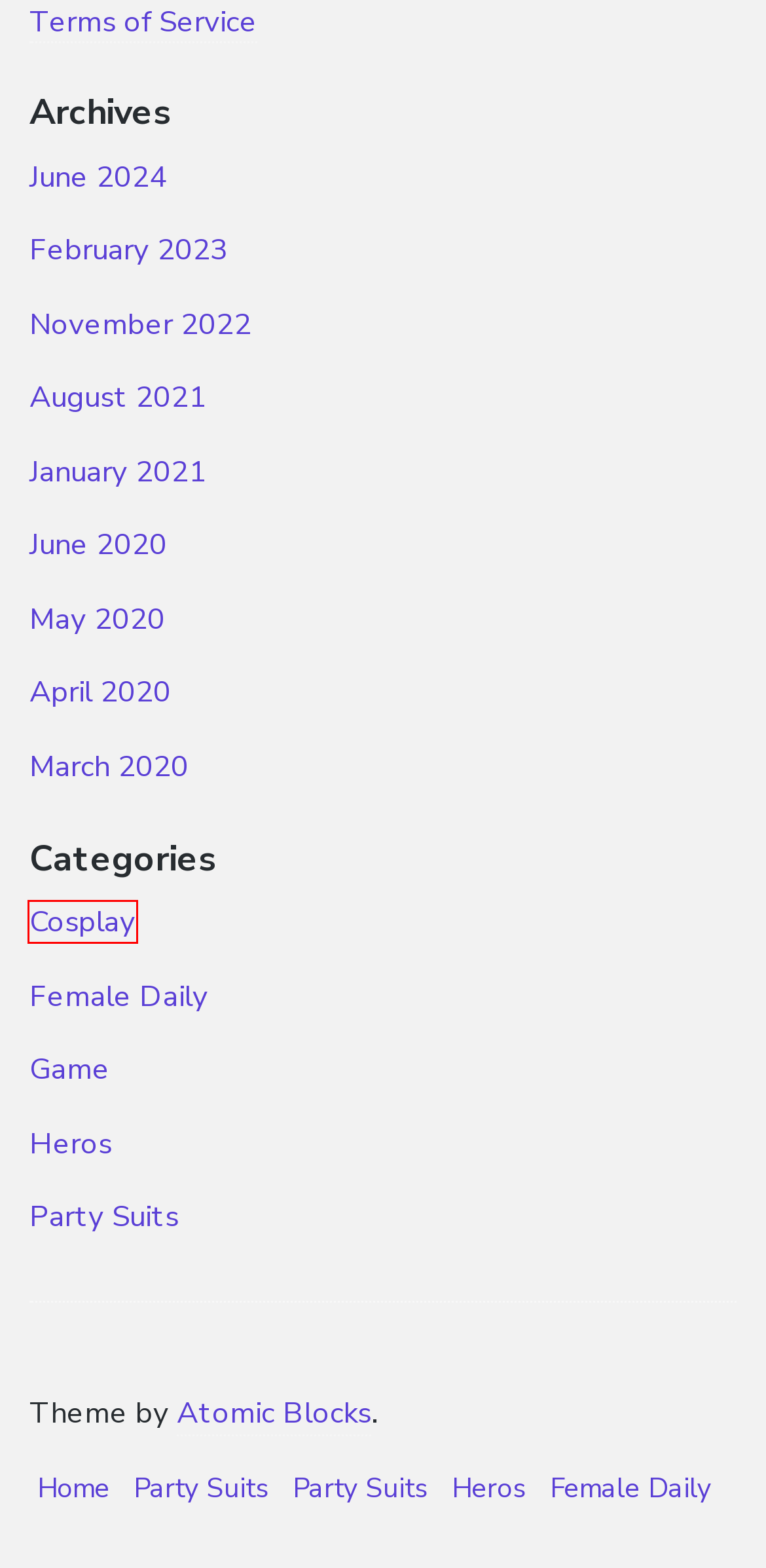With the provided screenshot showing a webpage and a red bounding box, determine which webpage description best fits the new page that appears after clicking the element inside the red box. Here are the options:
A. February 2023 – JEE CASE ZONE
B. January 2021 – JEE CASE ZONE
C. June 2020 – JEE CASE ZONE
D. Party Suits – JEE CASE ZONE
E. Cosplay – JEE CASE ZONE
F. Heros – JEE CASE ZONE
G. Female Daily – JEE CASE ZONE
H. November 2022 – JEE CASE ZONE

E